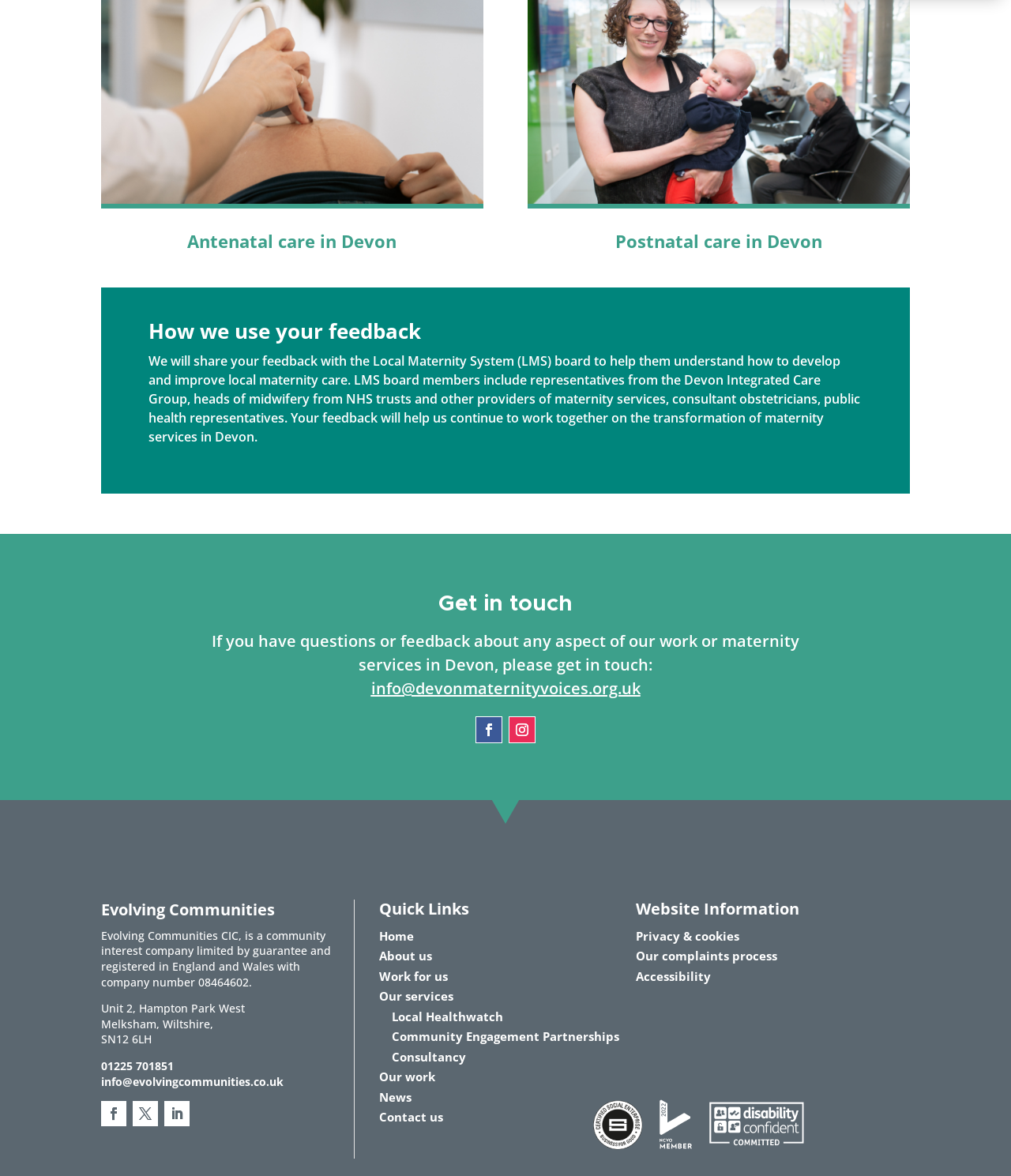Please locate the bounding box coordinates of the element that should be clicked to complete the given instruction: "Read about Antenatal care in Devon".

[0.1, 0.196, 0.478, 0.22]